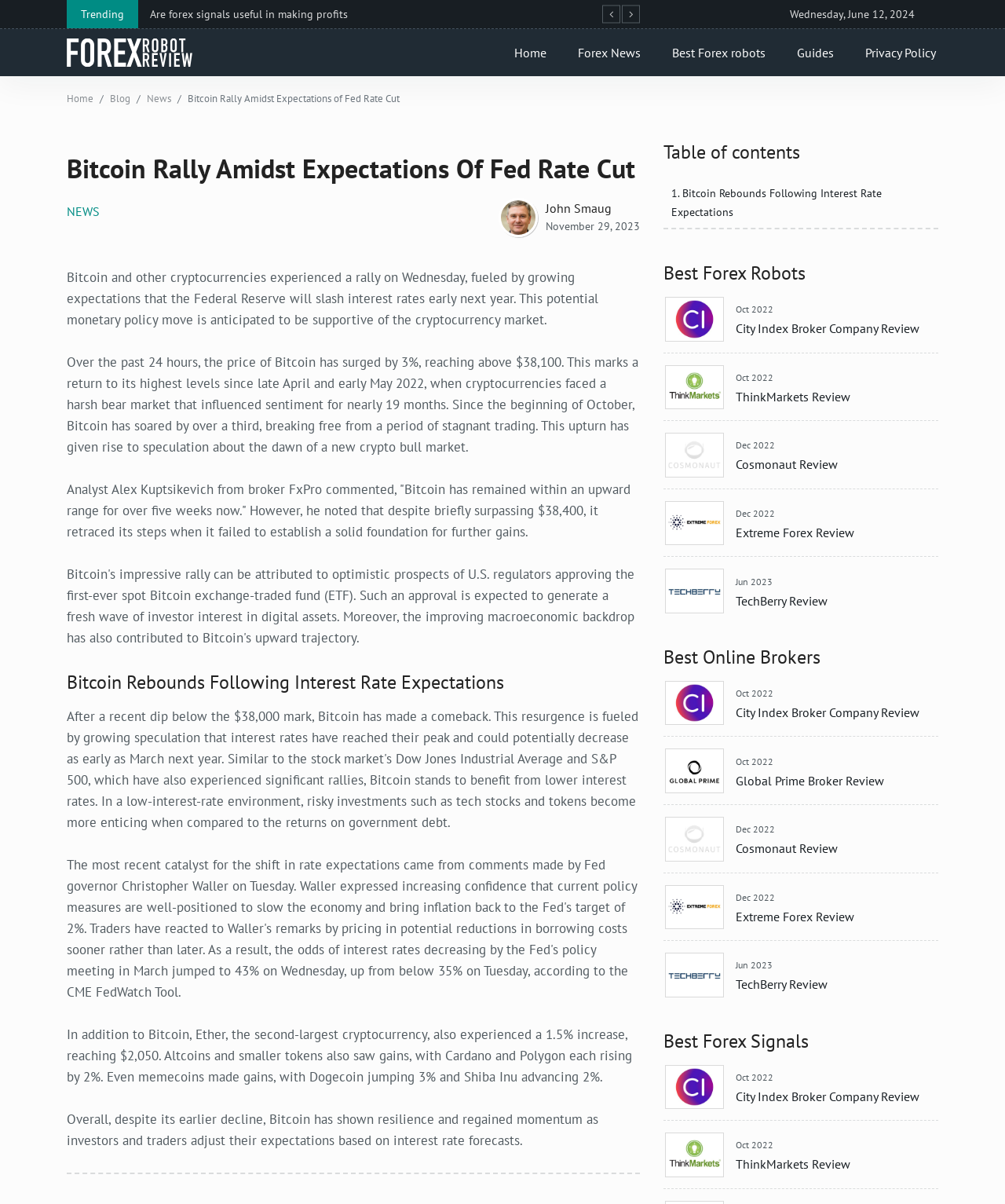Specify the bounding box coordinates of the area that needs to be clicked to achieve the following instruction: "Go to the 'Home' page".

[0.498, 0.024, 0.558, 0.063]